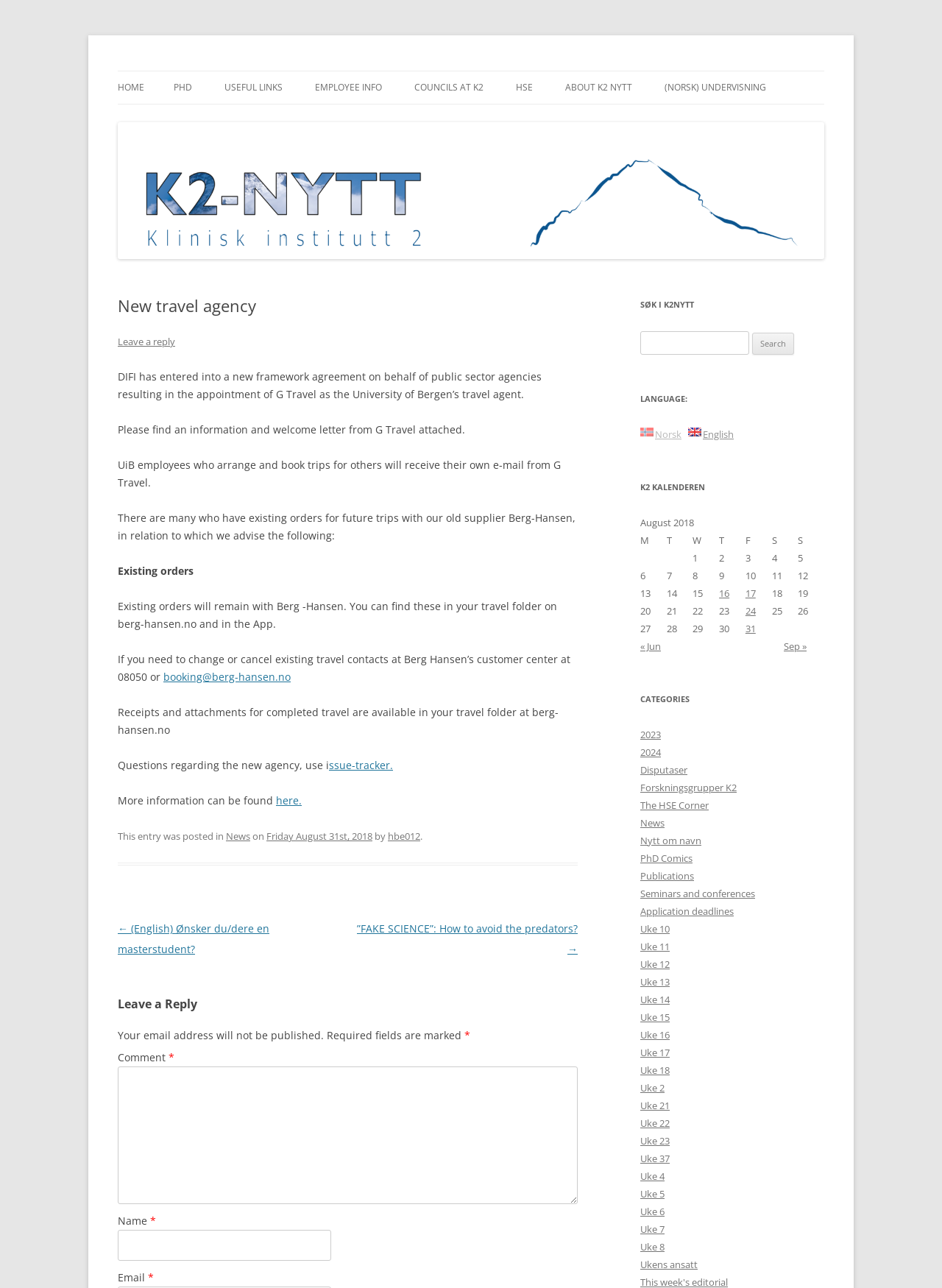What is the purpose of the 'Skip to content' link?
Look at the webpage screenshot and answer the question with a detailed explanation.

The 'Skip to content' link is likely provided for accessibility purposes, allowing users to bypass the navigation menu and go directly to the main content of the webpage.